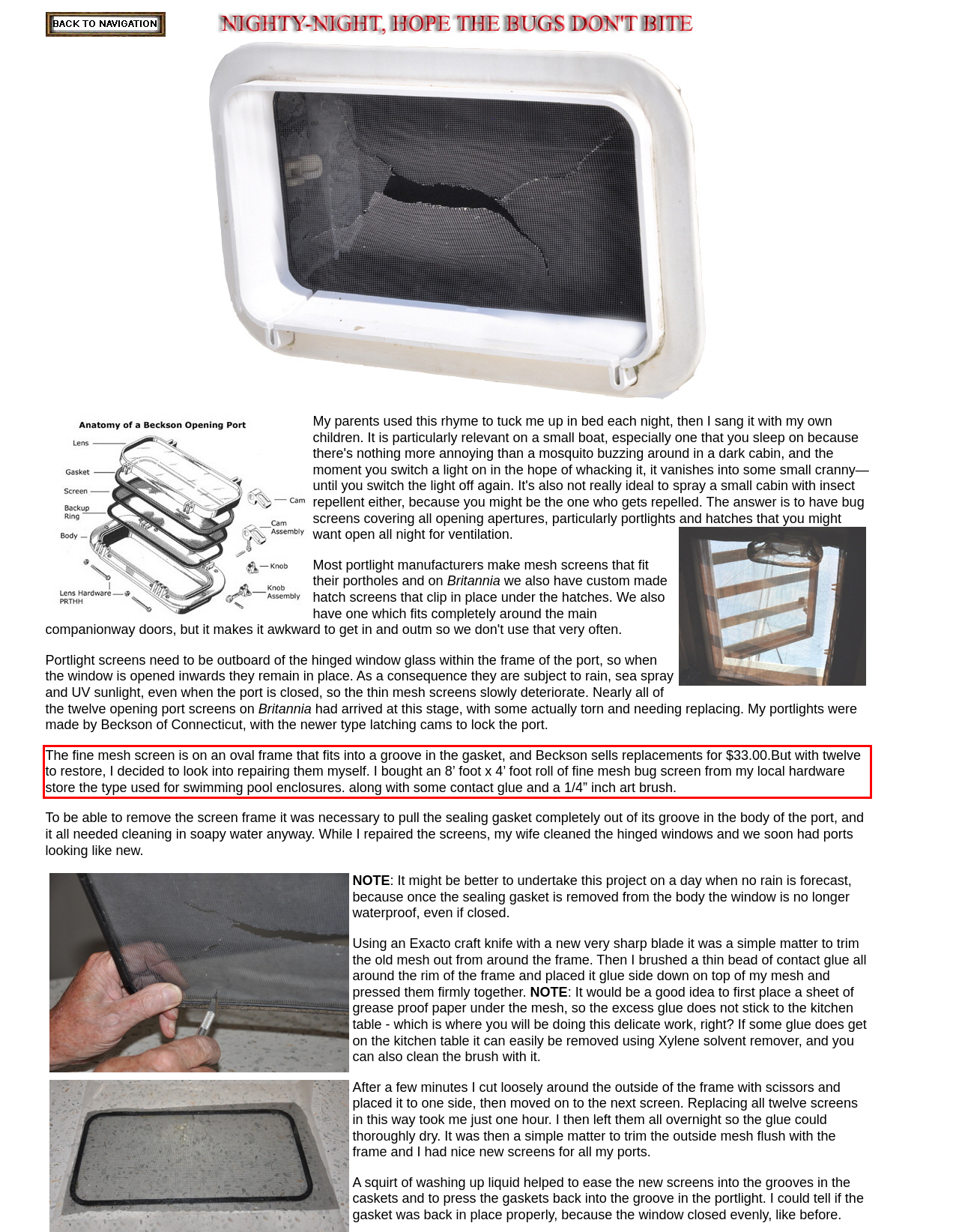You are presented with a screenshot containing a red rectangle. Extract the text found inside this red bounding box.

The fine mesh screen is on an oval frame that fits into a groove in the gasket, and Beckson sells replacements for $33.00.But with twelve to restore, I decided to look into repairing them myself. I bought an 8’ foot x 4’ foot roll of fine mesh bug screen from my local hardware store the type used for swimming pool enclosures. along with some contact glue and a 1/4” inch art brush.